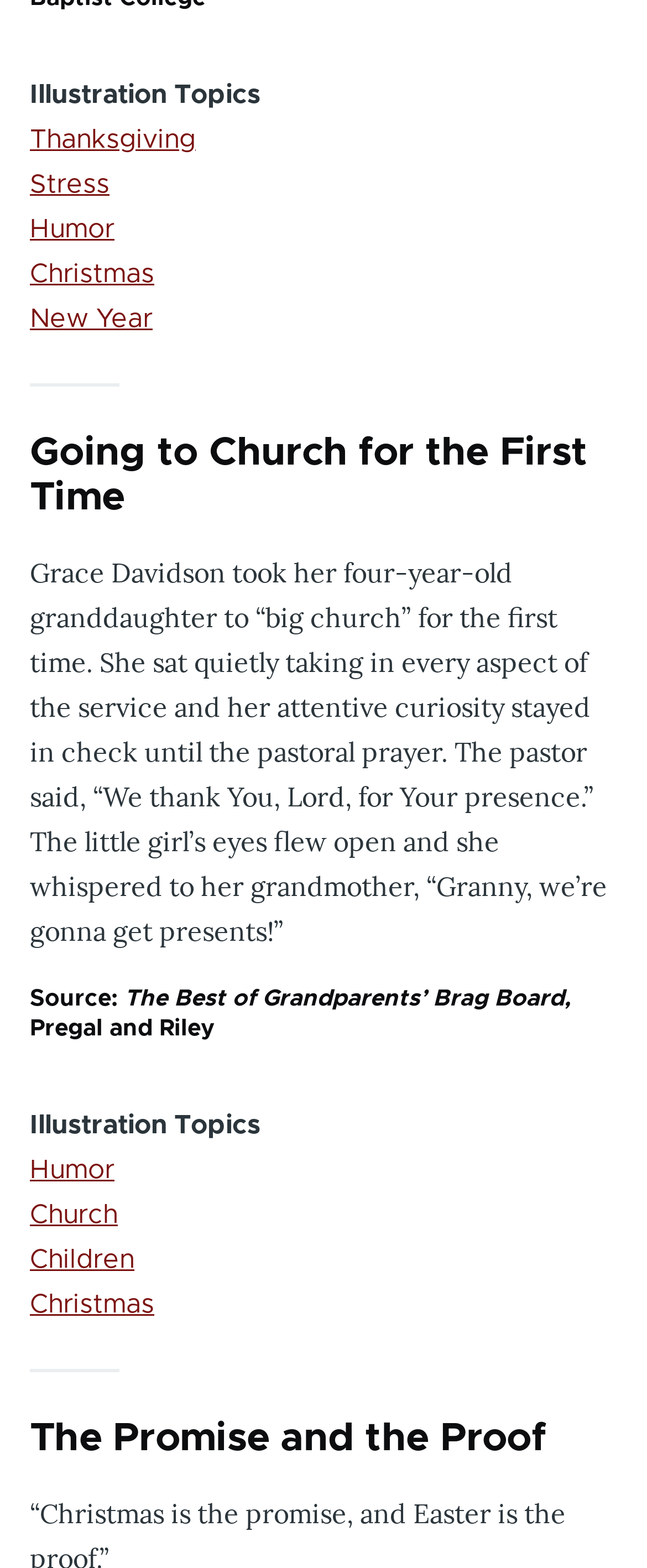How many headings are there in the webpage?
Look at the screenshot and respond with one word or a short phrase.

3